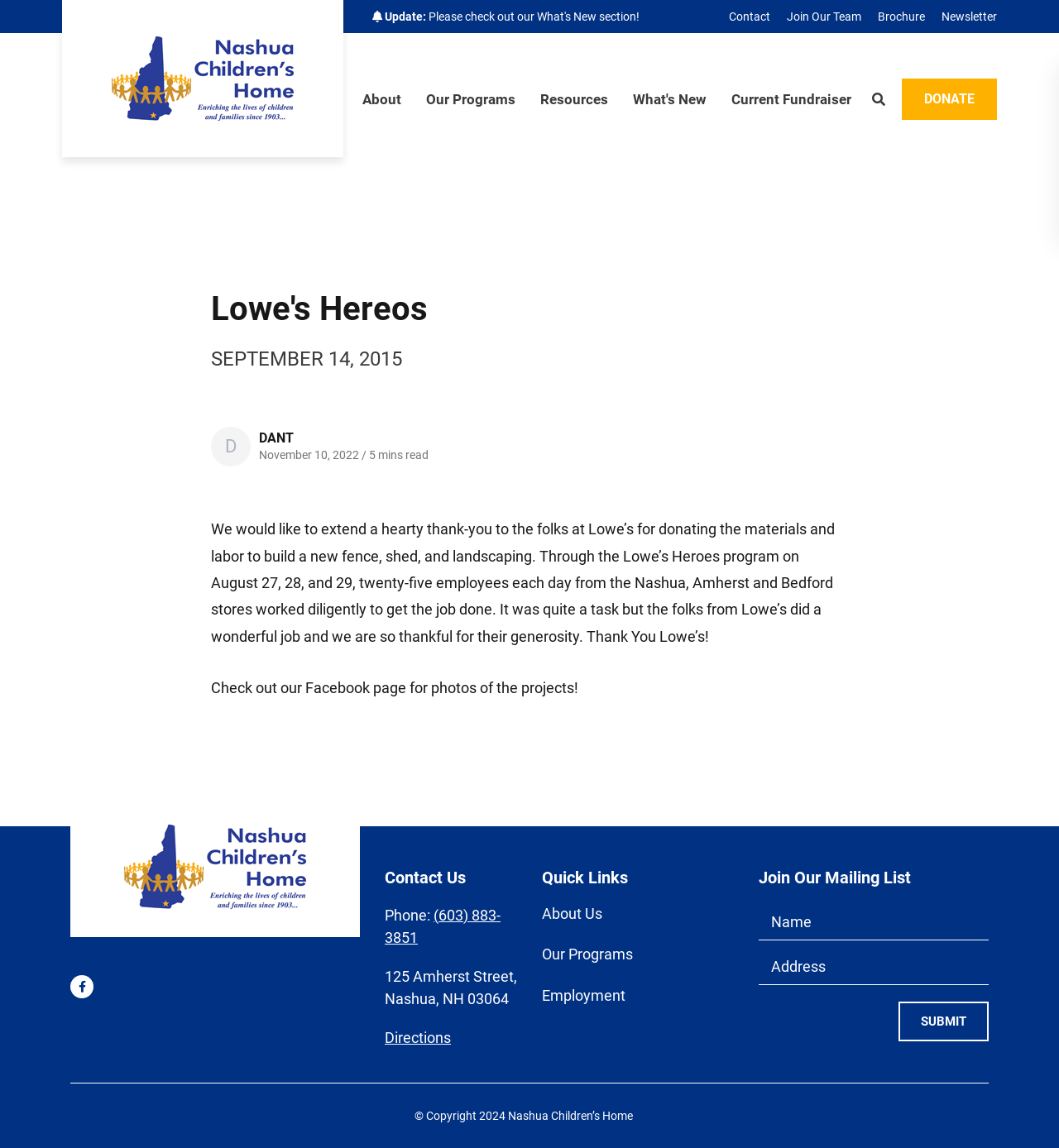Write a detailed summary of the webpage.

This webpage is about Nashua Children's Home, with a focus on a specific event or project. At the top, there is a search bar and a button to the right of it. Below the search bar, there are several links, including "Contact", "Join Our Team", "Brochure", and "Newsletter". 

To the left of these links, there is a logo or image of Nashua Children's Home, along with a link to the organization's name. Below this, there are several navigation links, including "About", "Our Programs", "Resources", and "What's New". 

The main content of the page is an article with a heading "Lowe's Heroes" and a subheading "SEPTEMBER 14, 2015". The article expresses gratitude to Lowe's for donating materials and labor to build a new fence, shed, and landscaping. It also mentions that twenty-five employees from Lowe's worked on the project over three days. 

Below the article, there is a call to action to check out the organization's Facebook page for photos of the project. 

At the bottom of the page, there is a section with contact information, including a phone number, address, and link to directions. There is also a section with quick links to other parts of the website, including "About Us", "Our Programs", and "Employment". 

To the right of these sections, there is a table with a mailing list sign-up form, where users can enter their name and address. 

Finally, at the very bottom of the page, there is a copyright notice and a mention of Nashua Children's Home.